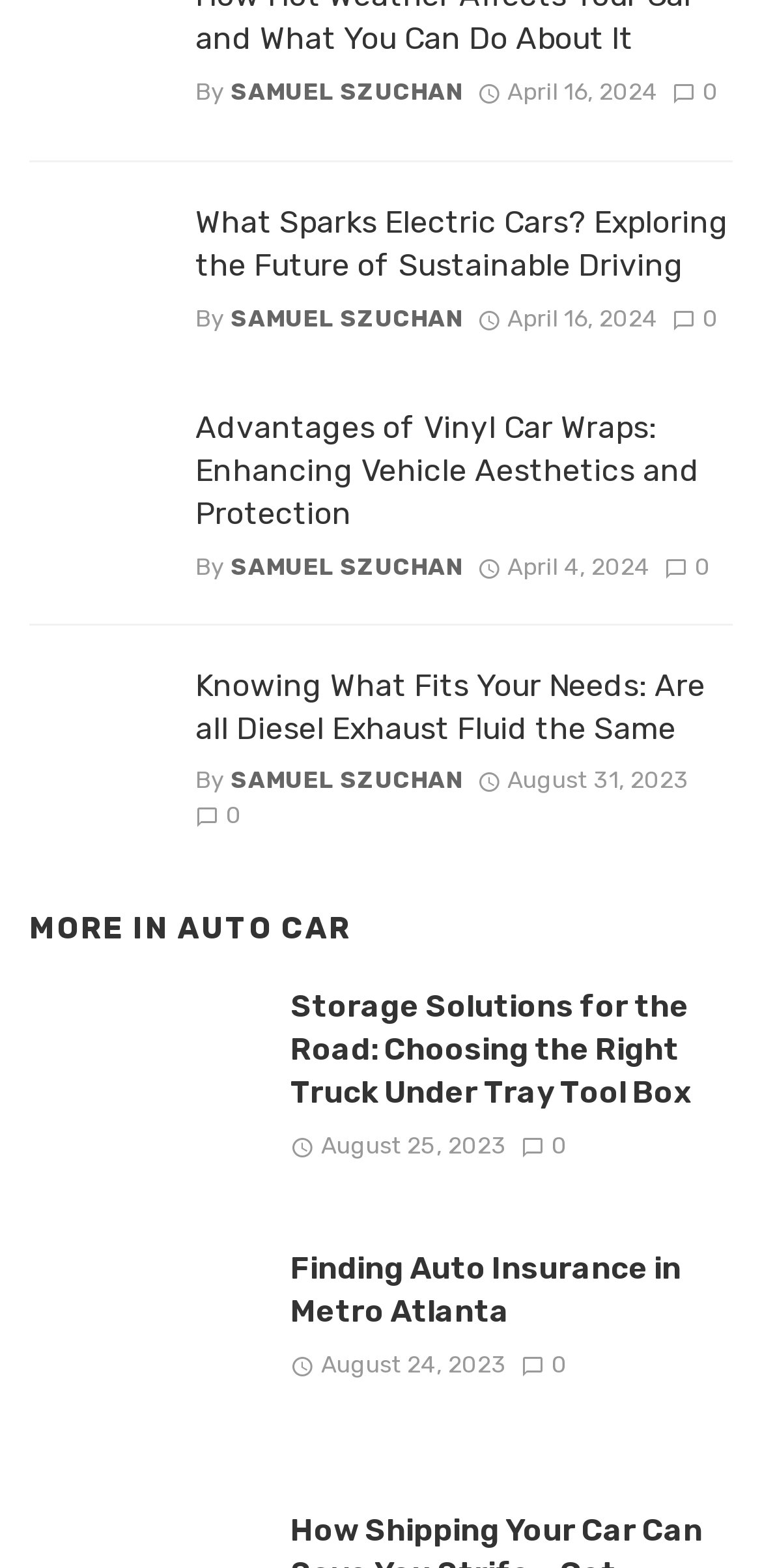What is the date of the latest article?
Using the image, give a concise answer in the form of a single word or short phrase.

April 16, 2024